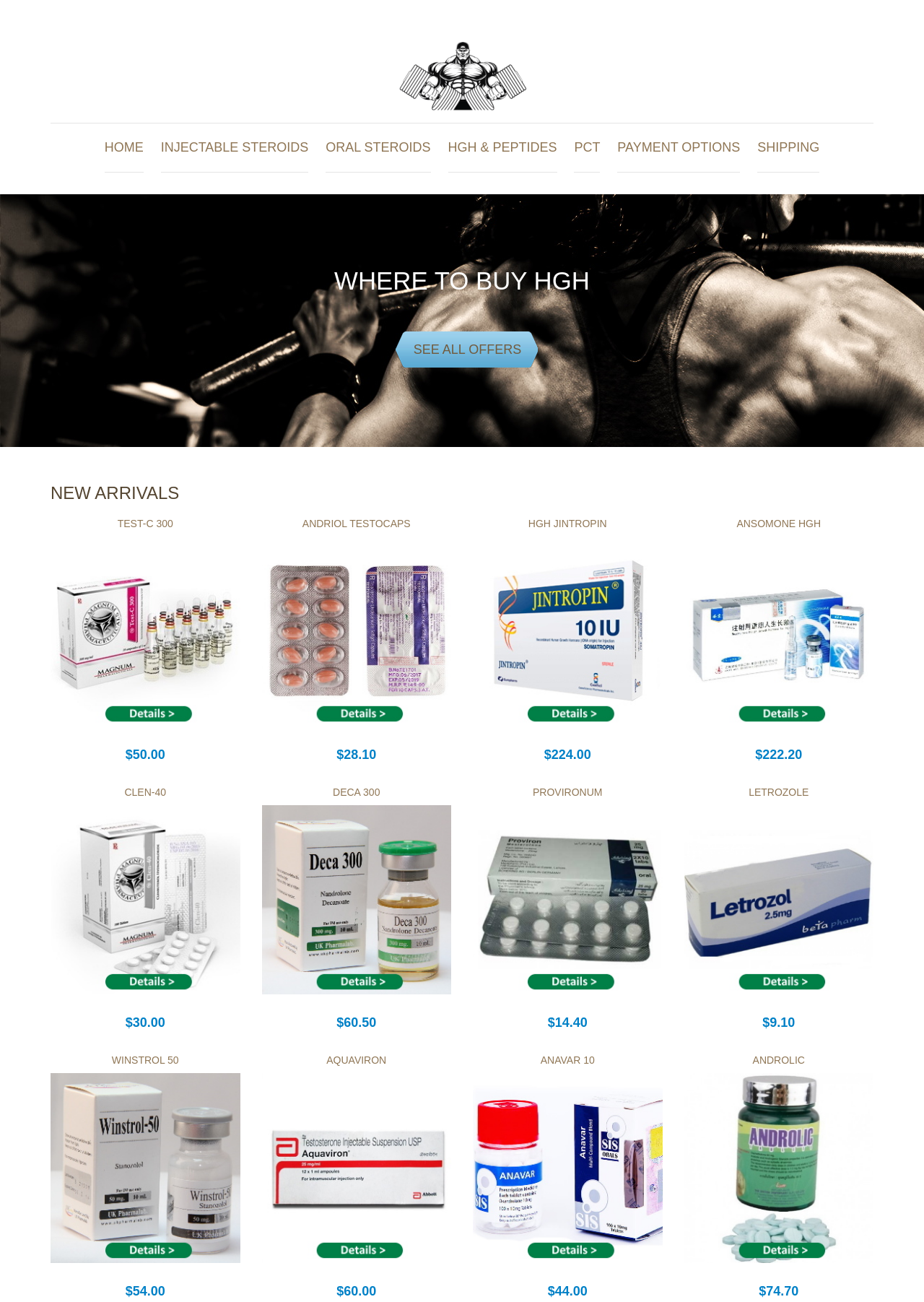Answer briefly with one word or phrase:
How many products are displayed on the webpage?

12